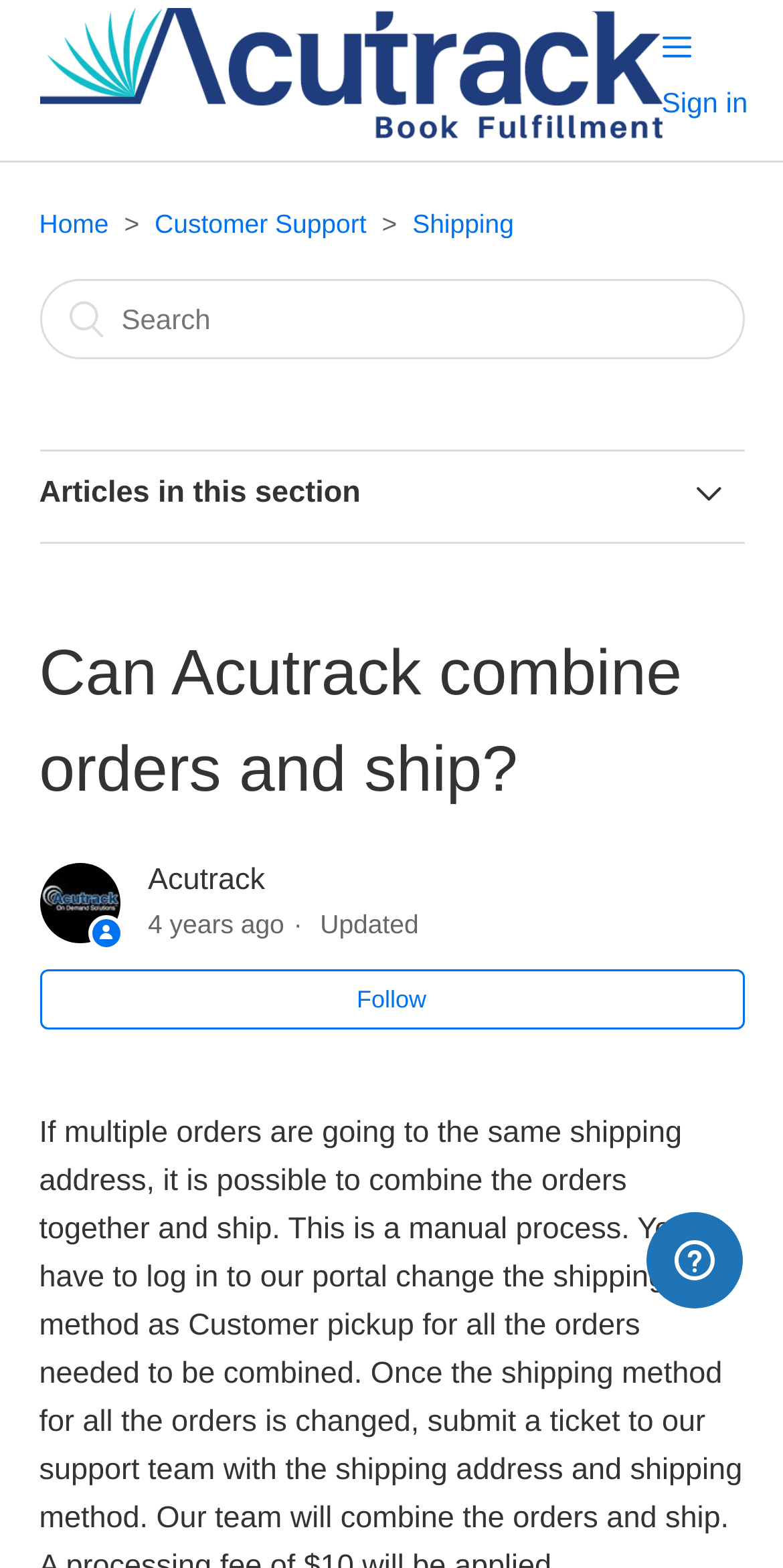Please identify the bounding box coordinates of the element that needs to be clicked to execute the following command: "Search for something". Provide the bounding box using four float numbers between 0 and 1, formatted as [left, top, right, bottom].

[0.05, 0.177, 0.95, 0.228]